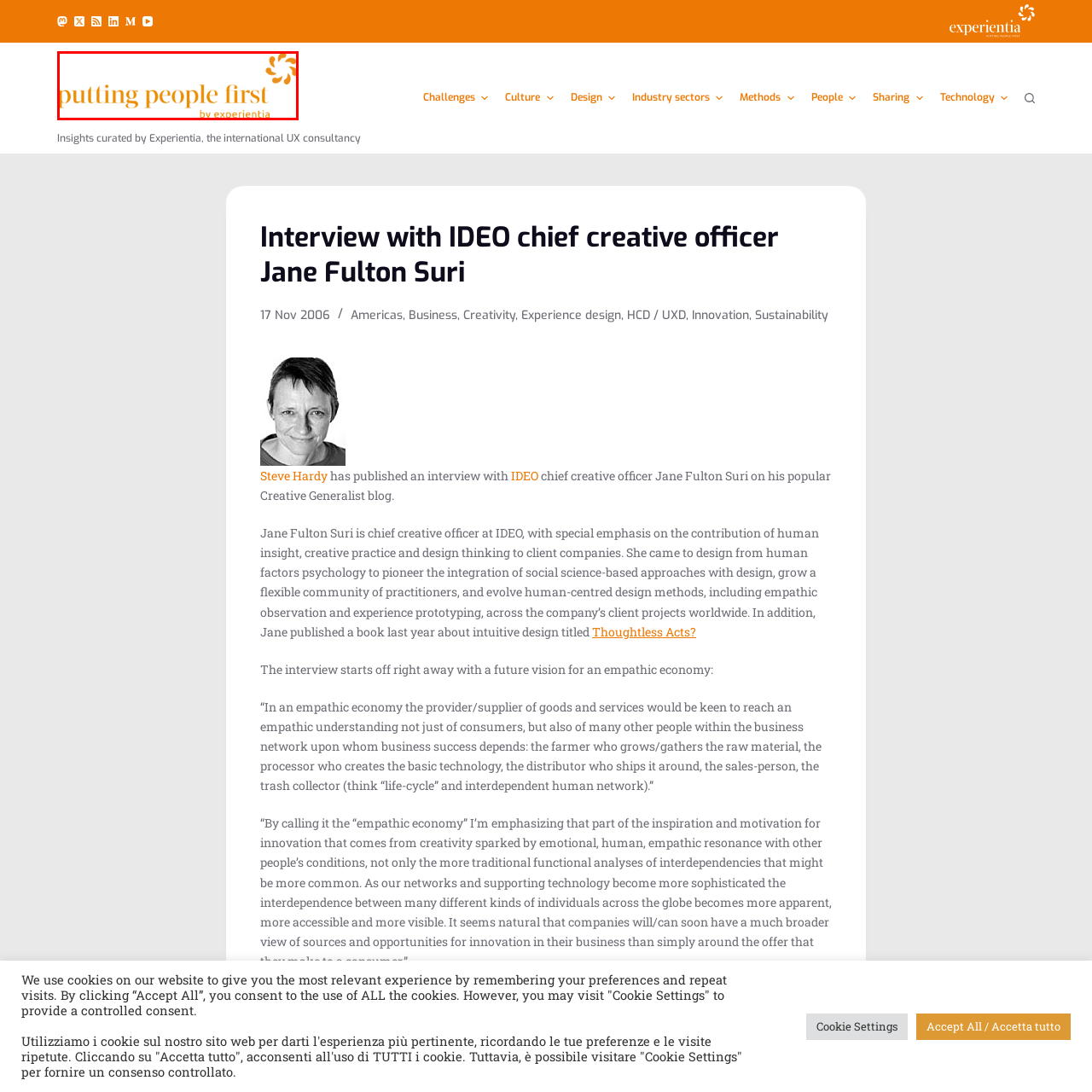Take a close look at the image outlined by the red bounding box and give a detailed response to the subsequent question, with information derived from the image: What is Experientia's focus?

According to the caption, Experientia's focus is on user experience consultancy, which is reflected in their commitment to human-centered design and empathy.